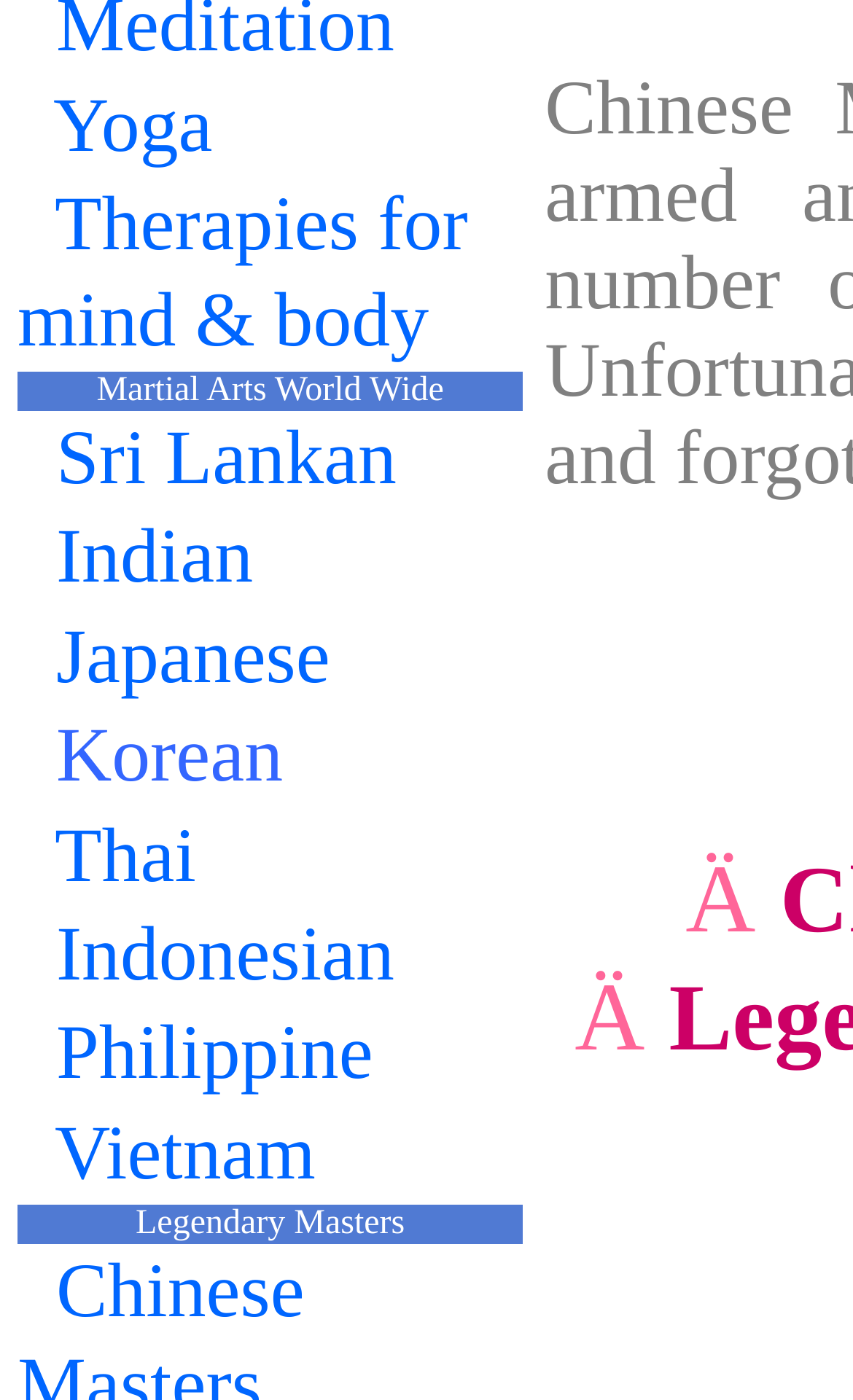Determine the bounding box coordinates of the region to click in order to accomplish the following instruction: "Explore Martial Arts World Wide". Provide the coordinates as four float numbers between 0 and 1, specifically [left, top, right, bottom].

[0.021, 0.265, 0.613, 0.294]